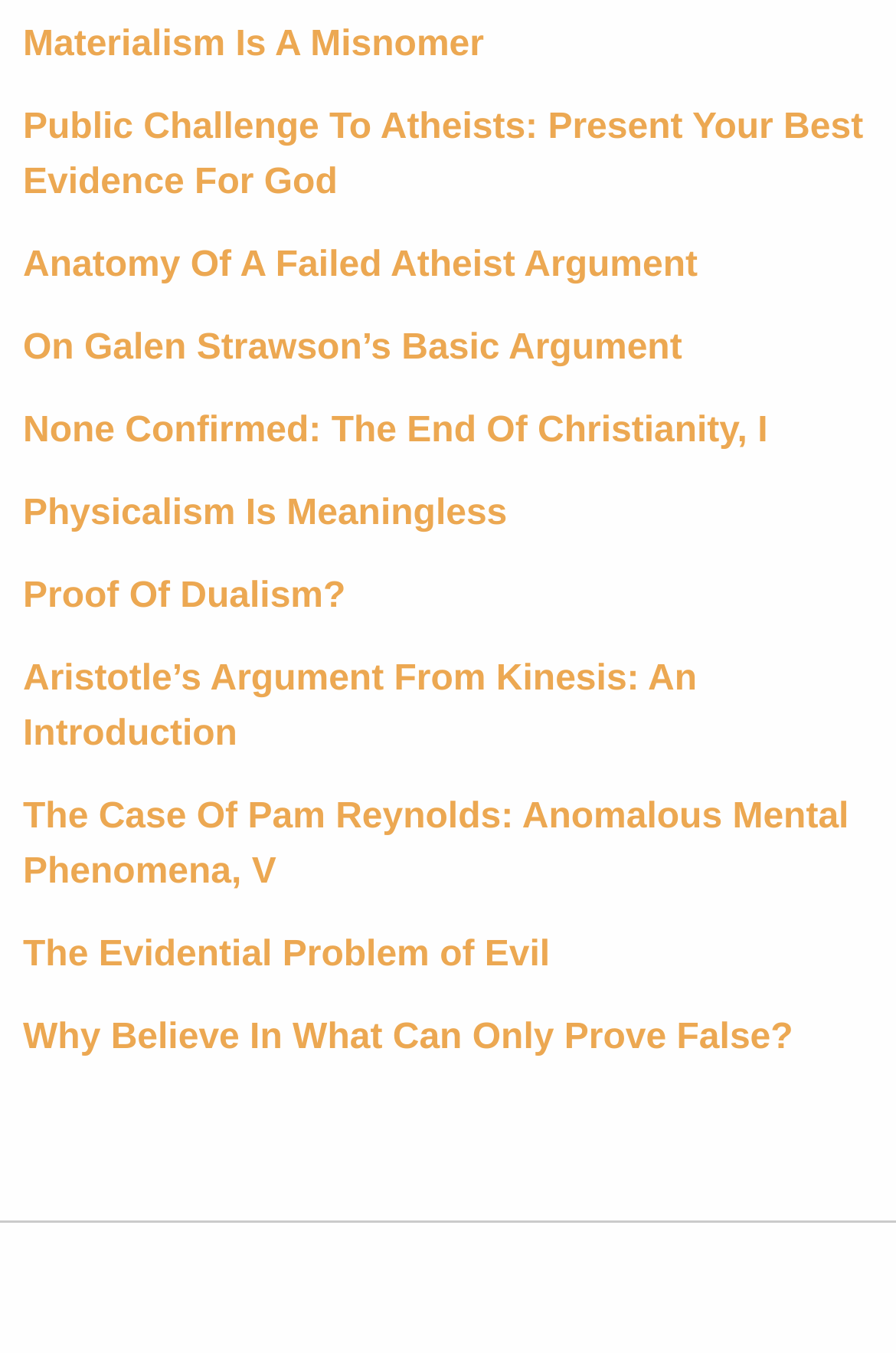Specify the bounding box coordinates of the element's area that should be clicked to execute the given instruction: "View the 'Dining Room' category". The coordinates should be four float numbers between 0 and 1, i.e., [left, top, right, bottom].

None